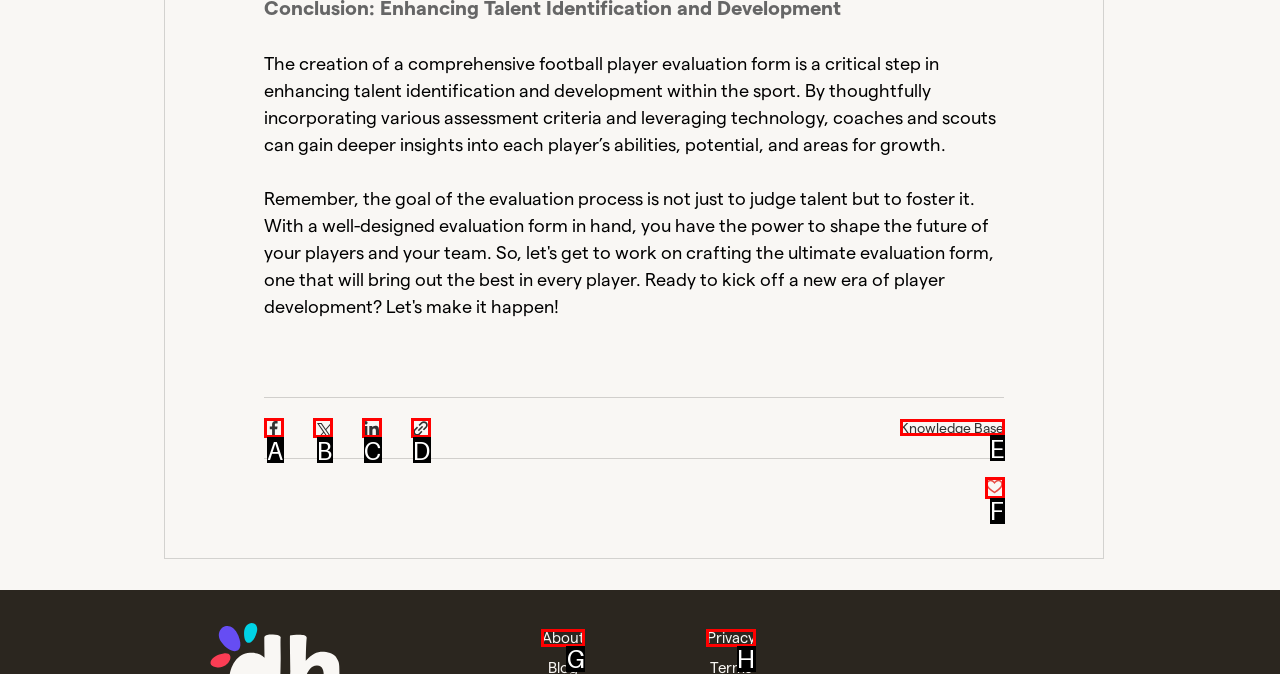Tell me the letter of the UI element I should click to accomplish the task: View Privacy policy based on the choices provided in the screenshot.

H